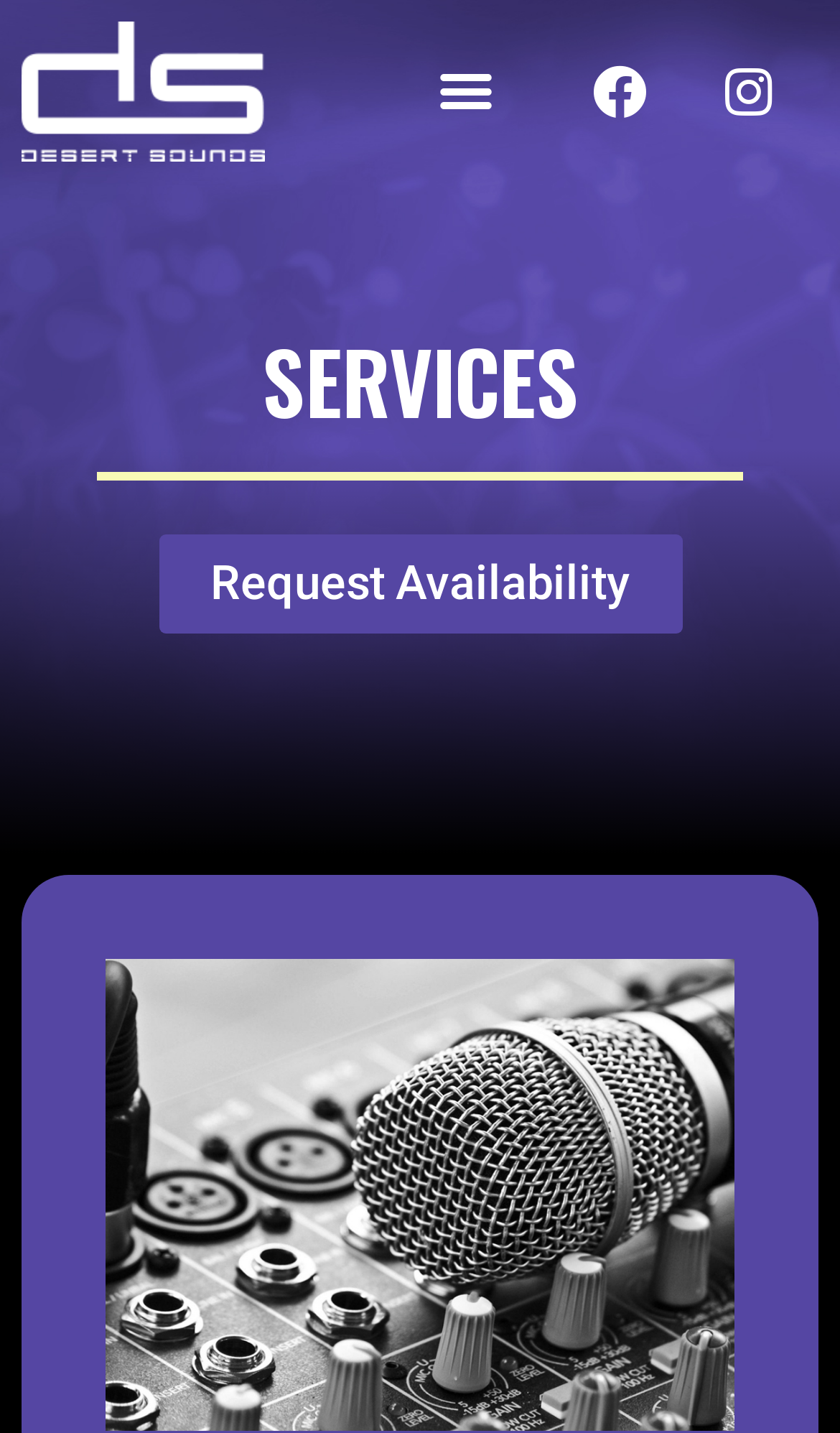Identify and provide the bounding box for the element described by: "Menu".

[0.504, 0.034, 0.604, 0.093]